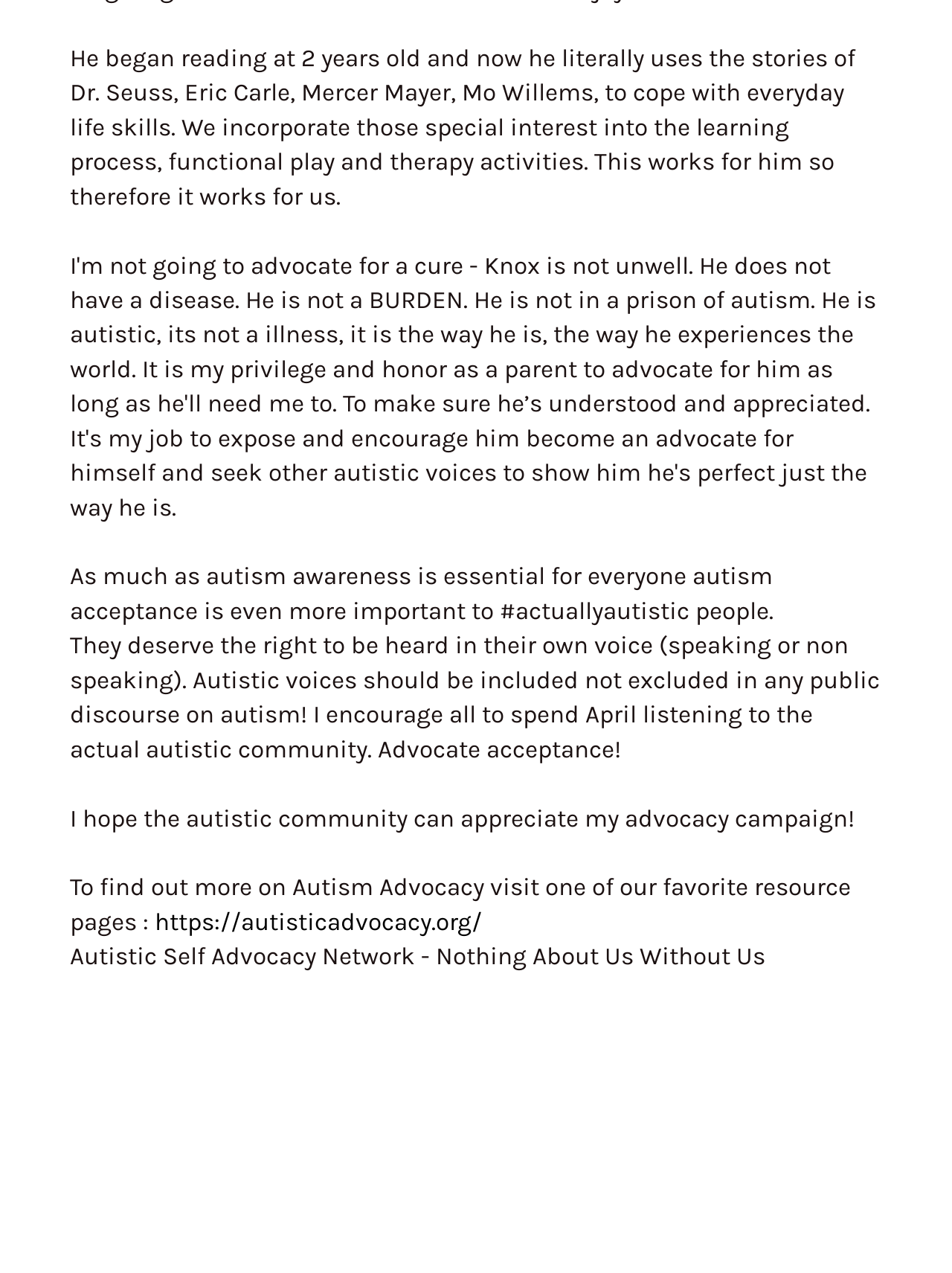What is the main topic of this webpage?
Kindly offer a comprehensive and detailed response to the question.

Based on the text content of the webpage, it appears to be discussing autism awareness and acceptance, with a focus on the importance of listening to autistic voices and promoting acceptance. The presence of a link to the Autistic Self Advocacy Network also suggests that the webpage is related to autism advocacy.